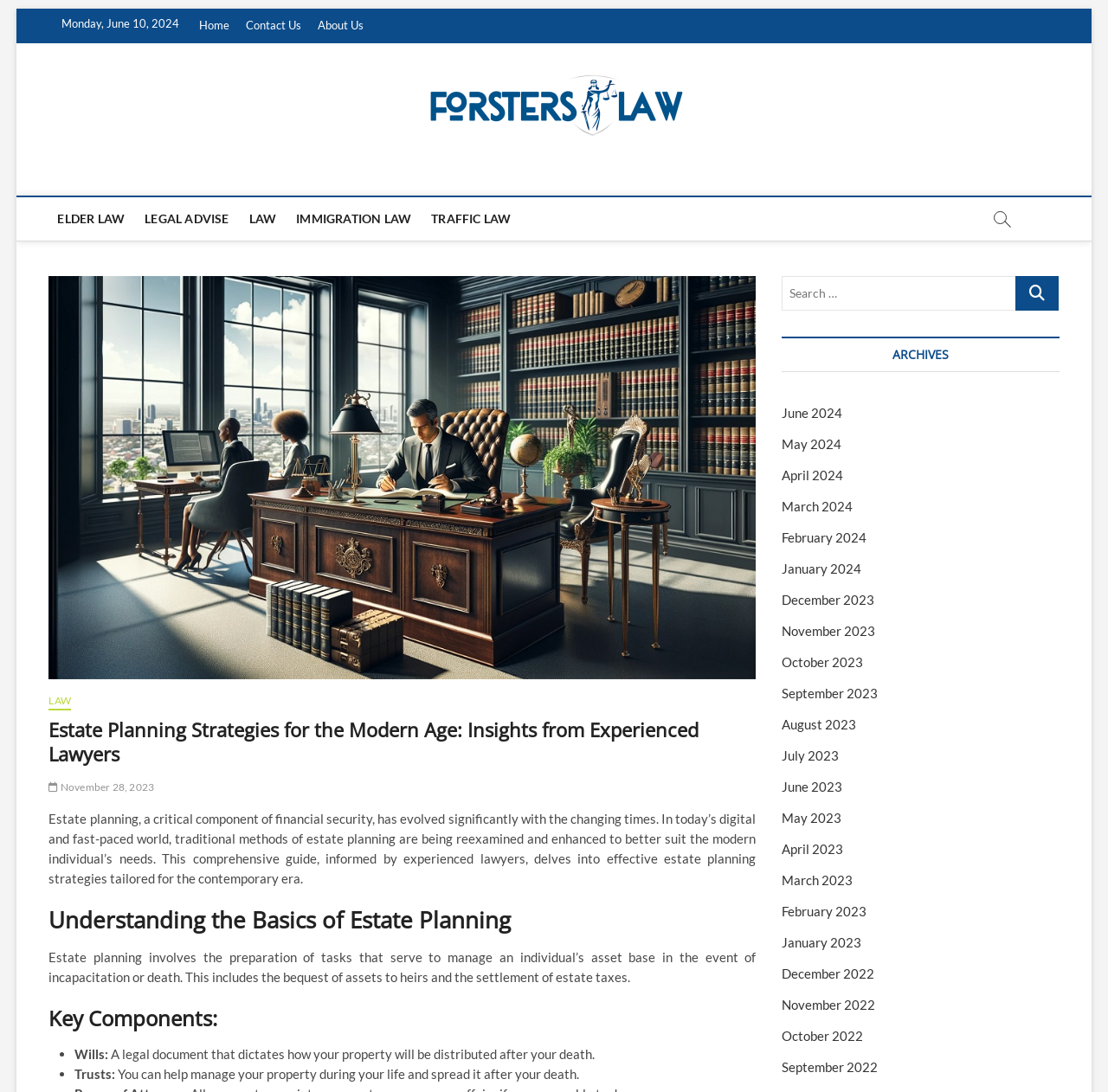Examine the image carefully and respond to the question with a detailed answer: 
What is the main topic of the webpage?

The main topic of the webpage can be inferred from the heading 'Estate Planning Strategies for the Modern Age: Insights from Experienced Lawyers' and the subsequent text, which discusses the basics of estate planning and its key components.